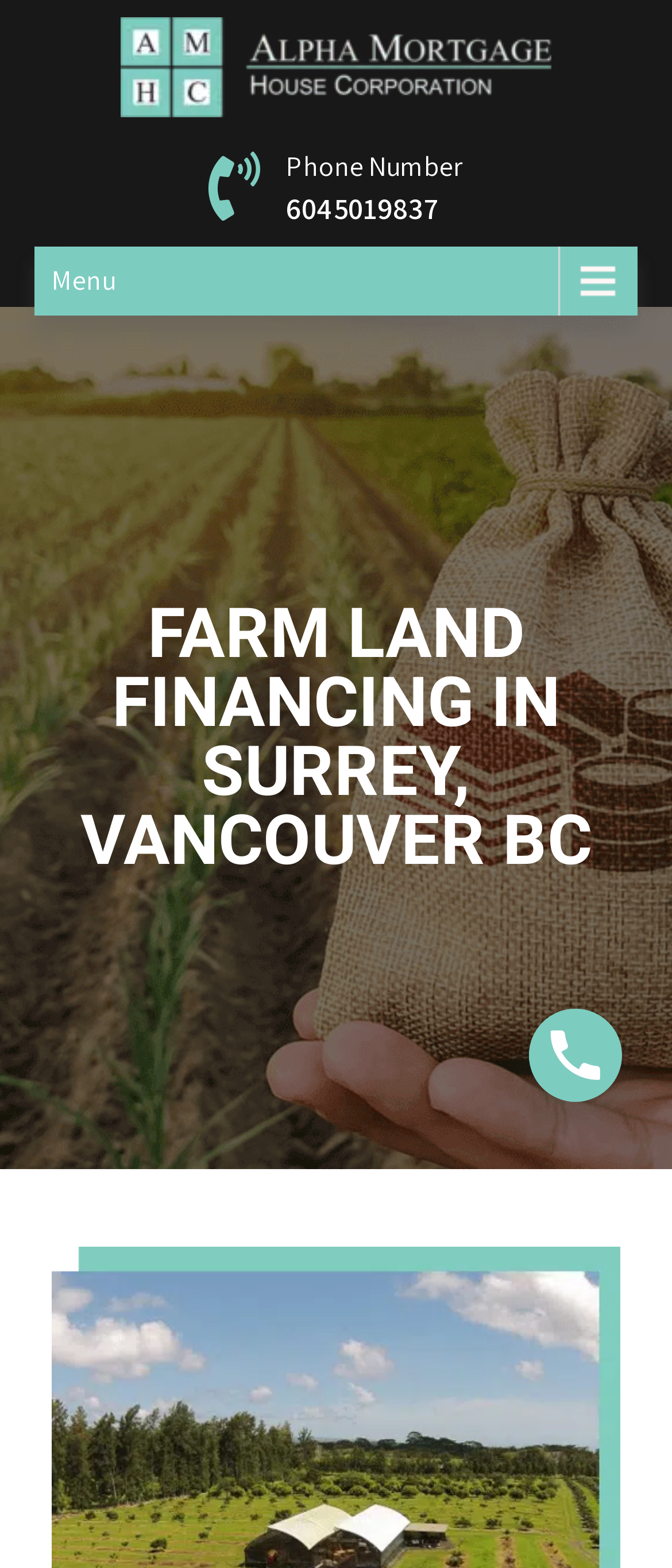Determine the bounding box for the HTML element described here: "alt="alpha logo"". The coordinates should be given as [left, top, right, bottom] with each number being a float between 0 and 1.

[0.179, 0.057, 0.821, 0.08]